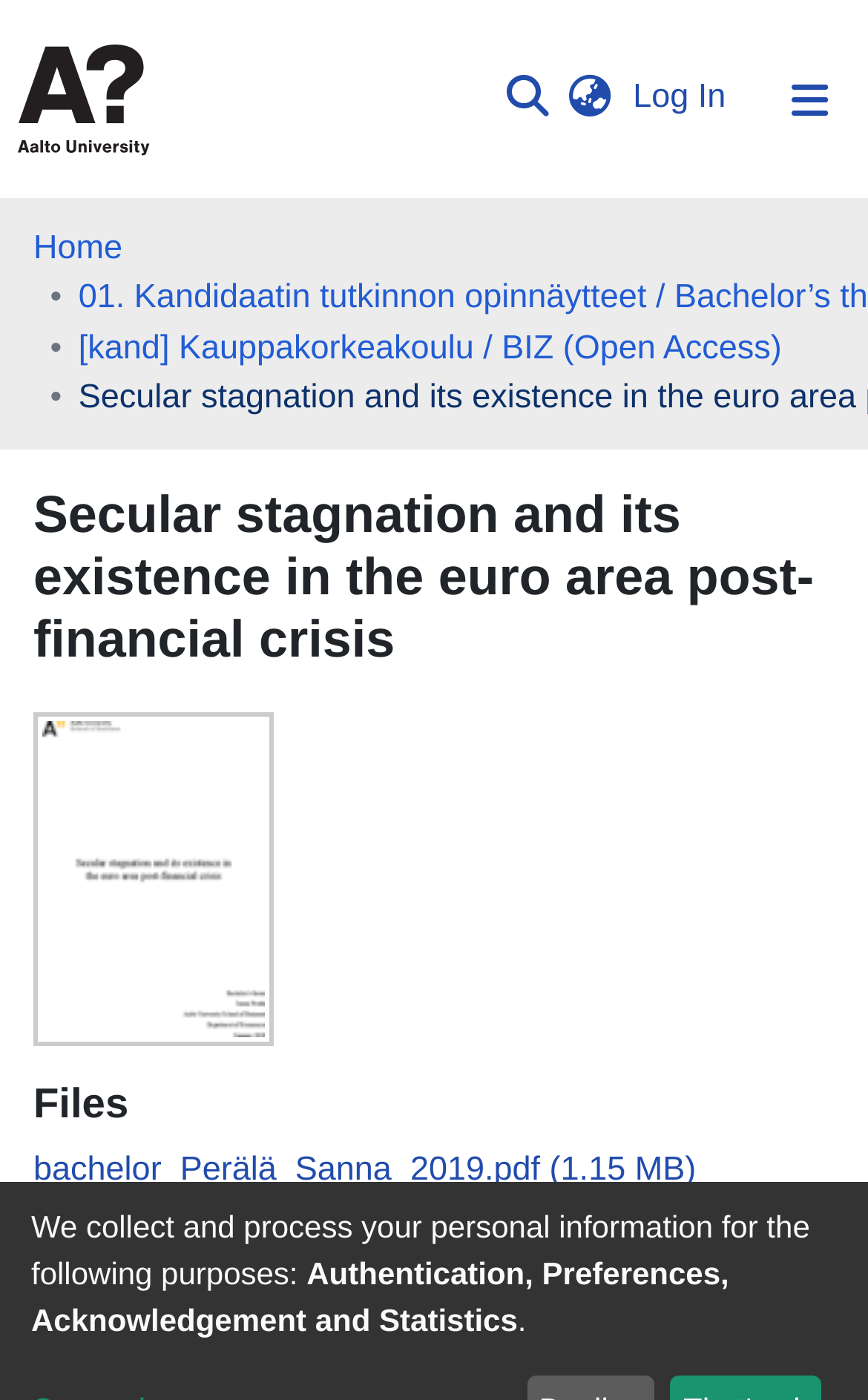What is the name of the university?
Based on the screenshot, respond with a single word or phrase.

Aalto University